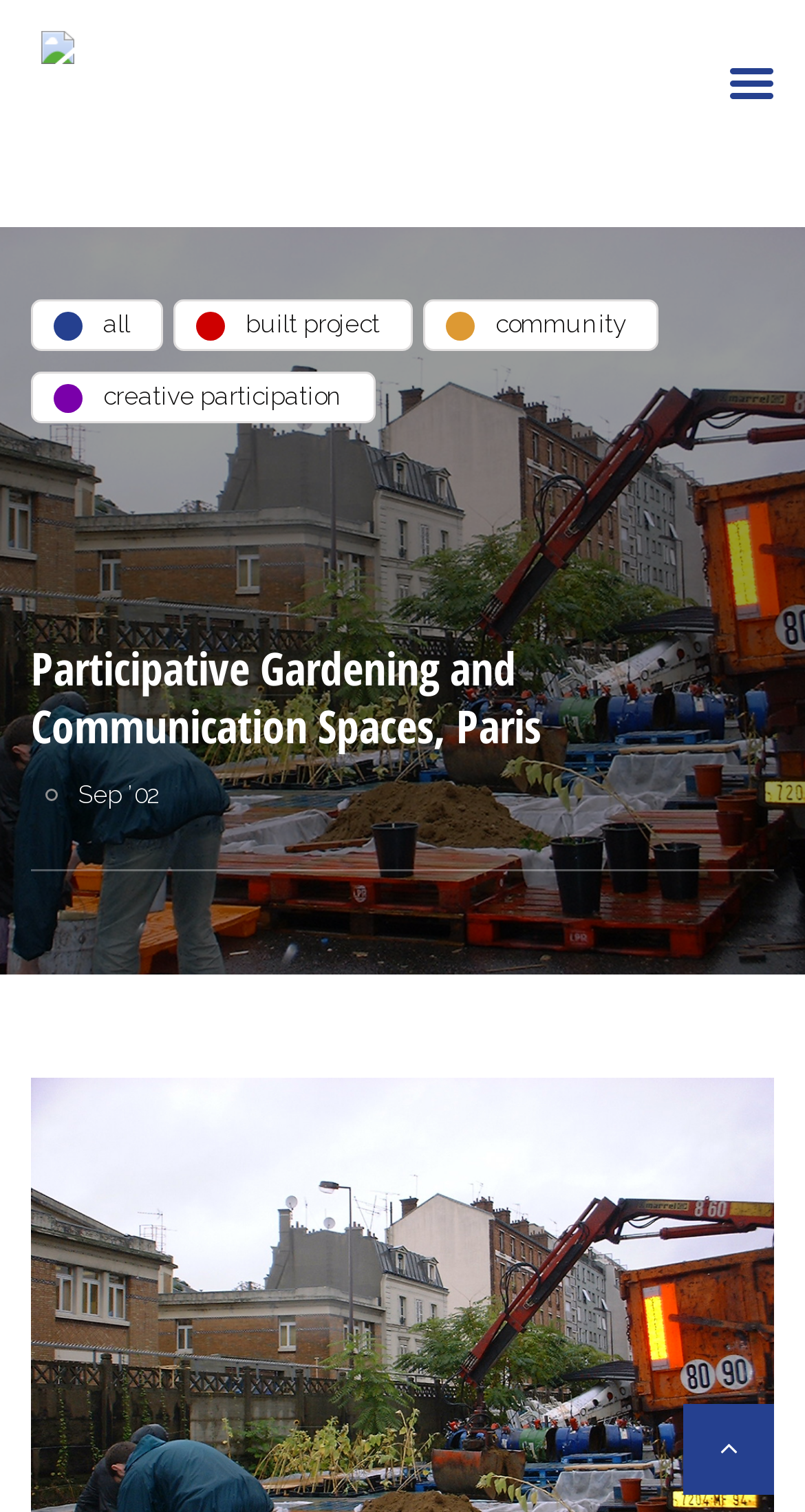Provide your answer in one word or a succinct phrase for the question: 
Is there an image on the webpage?

Yes